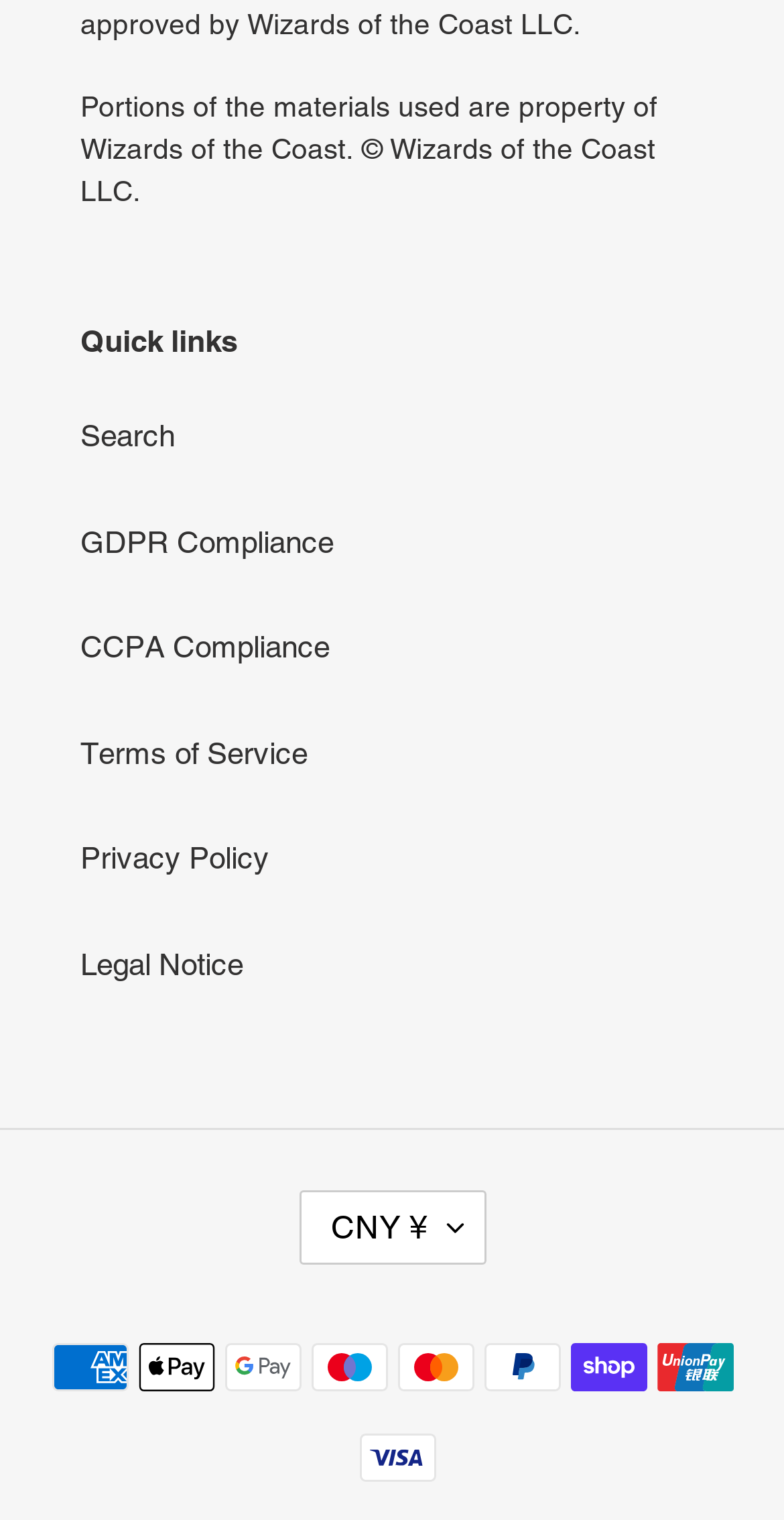What is the default currency?
Provide an in-depth answer to the question, covering all aspects.

The default currency is indicated by the button 'CNY ¥' which is located below the 'CURRENCY' heading and is described by the 'currency-heading' element.